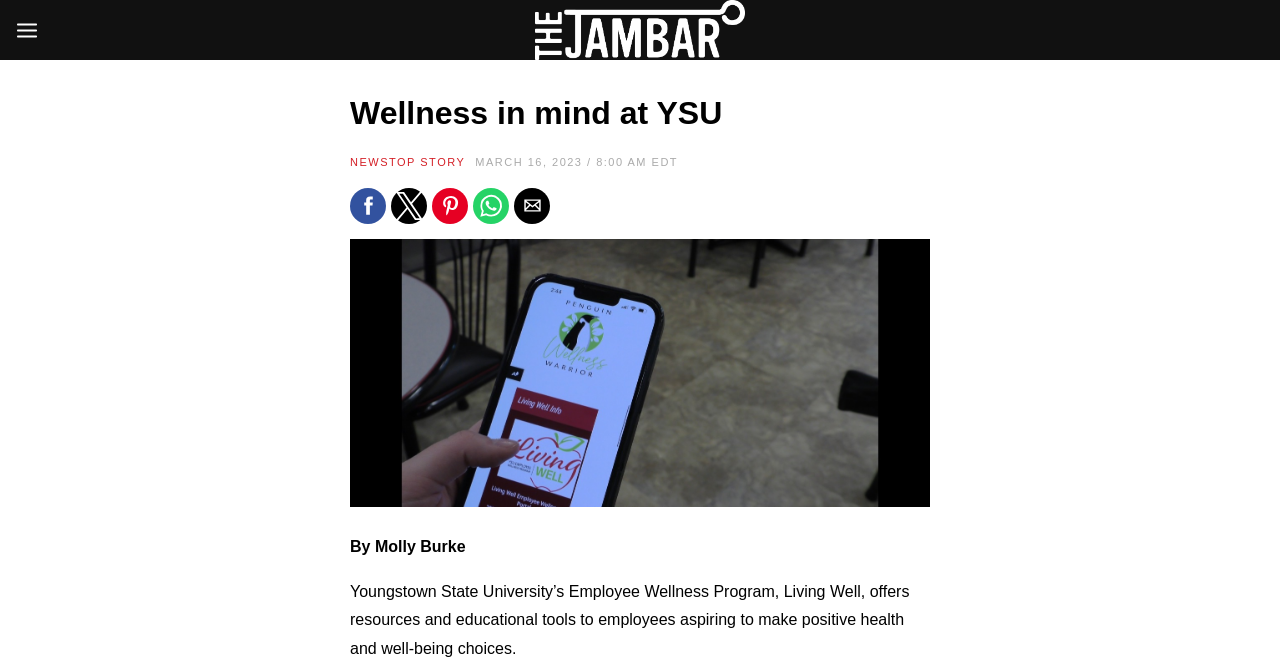Please determine the headline of the webpage and provide its content.

Wellness in mind at YSU